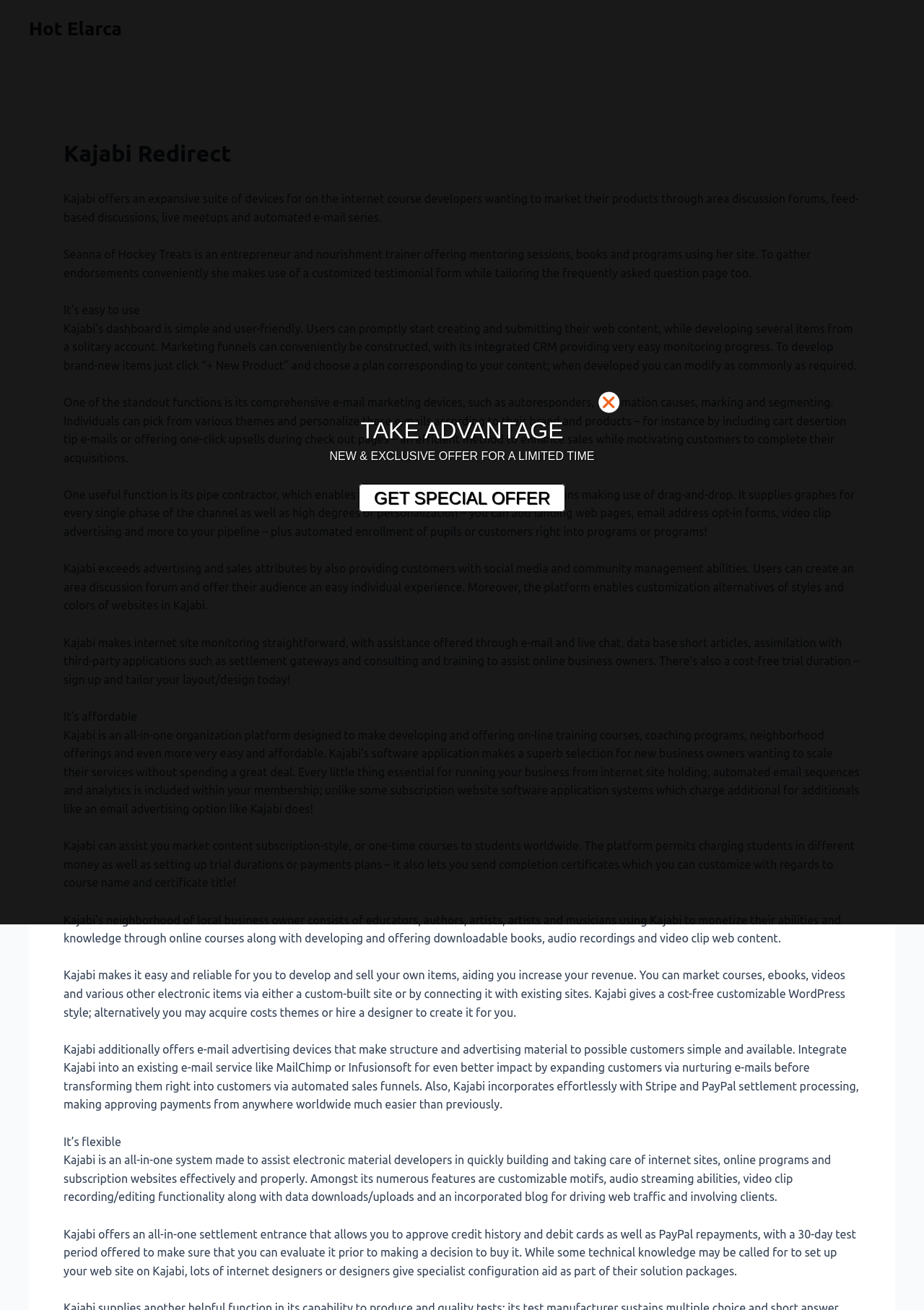From the details in the image, provide a thorough response to the question: What kind of support does Kajabi offer?

The webpage mentions that Kajabi provides support through email, live chat, and database articles. Additionally, it offers consulting and training to help online business owners, as well as a free trial period.